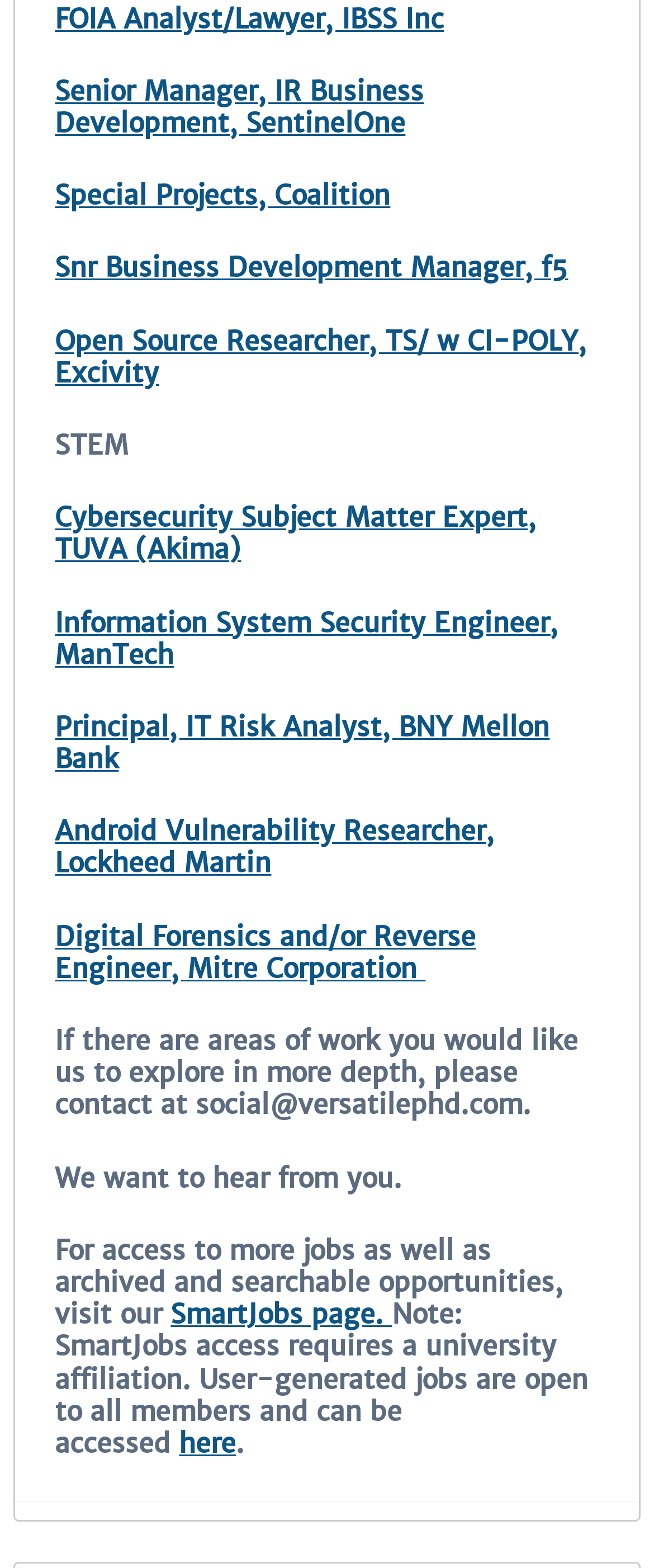What is the purpose of the contact information?
Based on the image, answer the question with as much detail as possible.

I found a StaticText element with the text 'If there are areas of work you would like us to explore in more depth, please contact at social@versatilephd.com.', which suggests that the contact information is for users to reach out and explore areas of work in more depth.